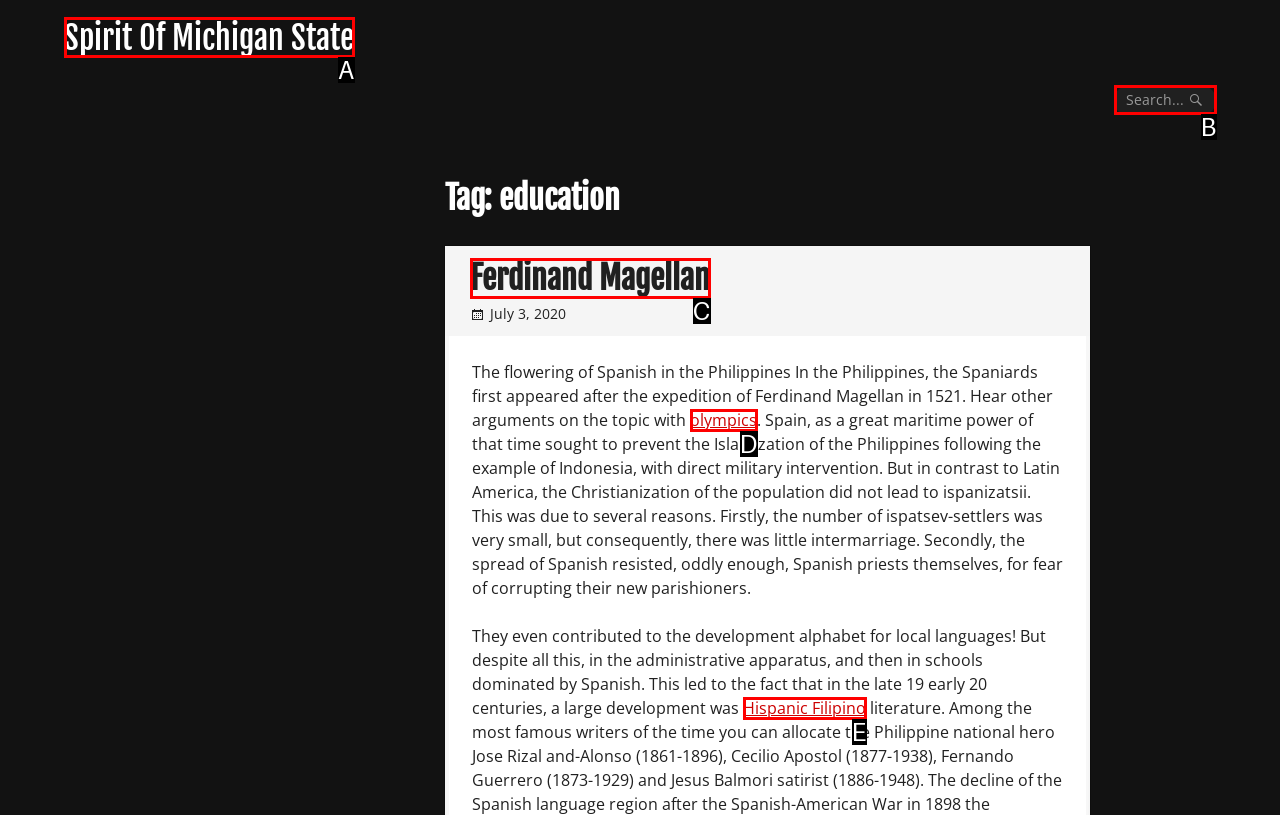Select the option that fits this description: Search...
Answer with the corresponding letter directly.

B